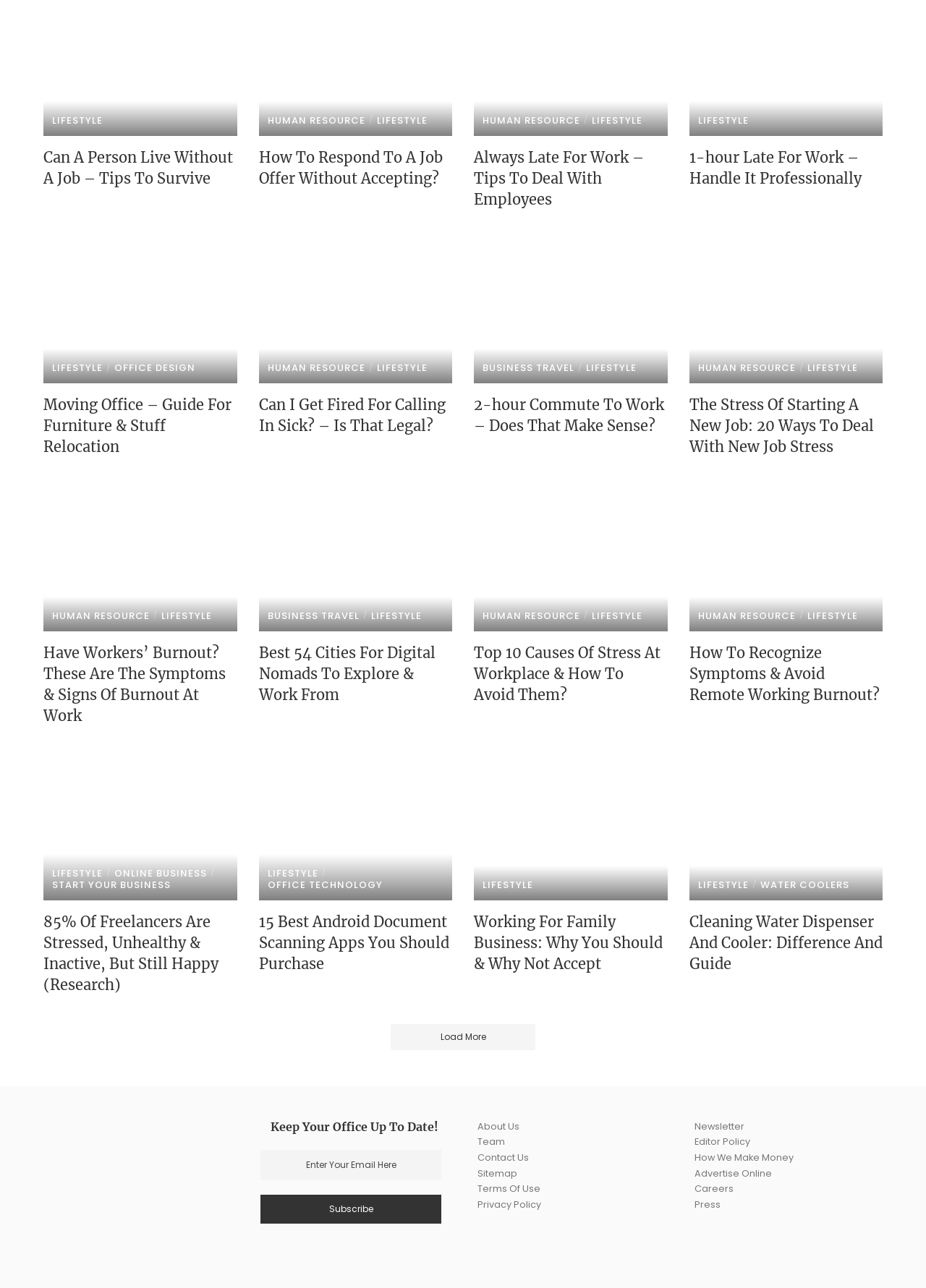Kindly provide the bounding box coordinates of the section you need to click on to fulfill the given instruction: "Learn about 'The Stress Of Starting A New Job: 20 Ways To Deal With New Job Stress'".

[0.744, 0.306, 0.953, 0.355]